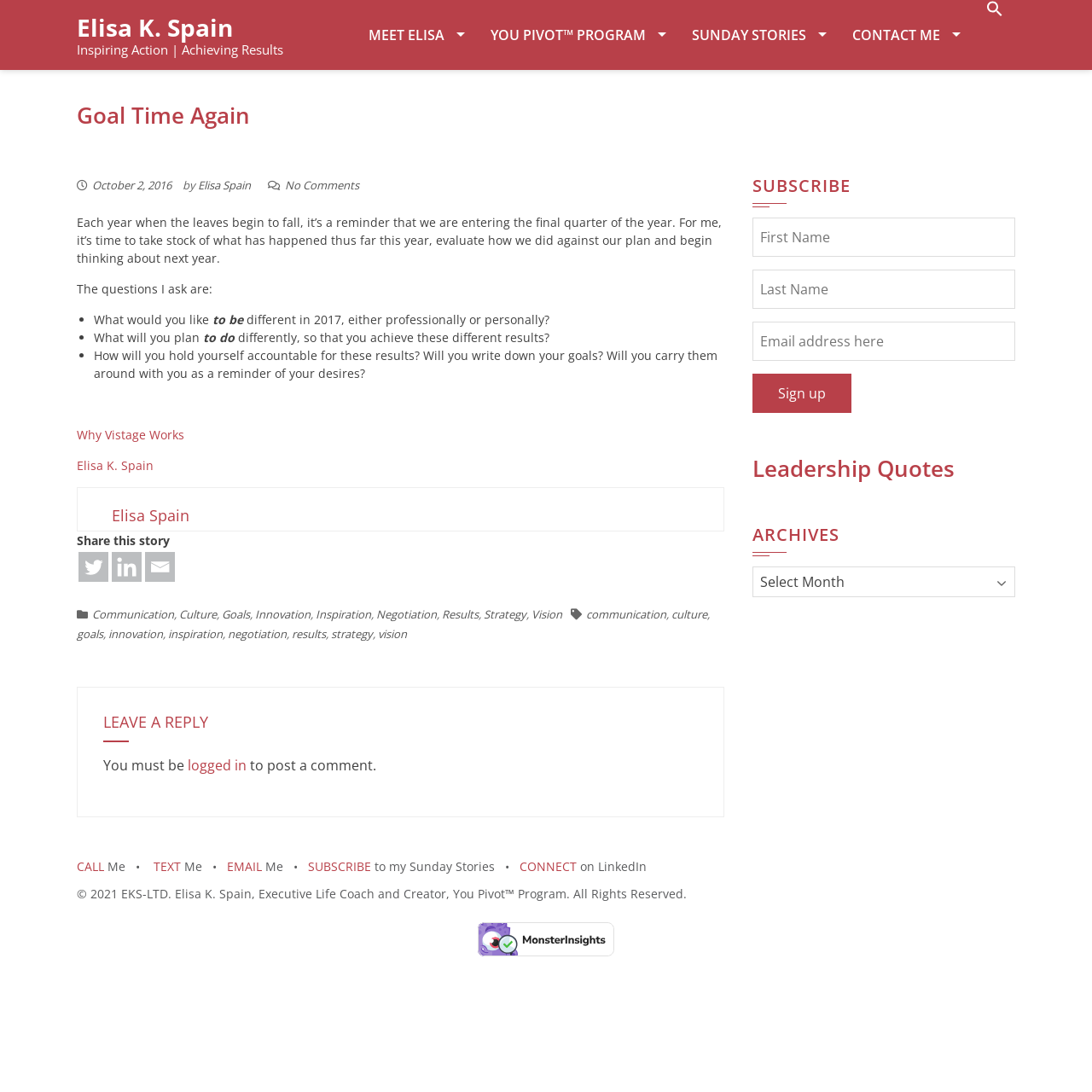Determine the bounding box coordinates of the clickable element necessary to fulfill the instruction: "Read the 'SUNDAY STORIES' article". Provide the coordinates as four float numbers within the 0 to 1 range, i.e., [left, top, right, bottom].

[0.623, 0.0, 0.77, 0.064]